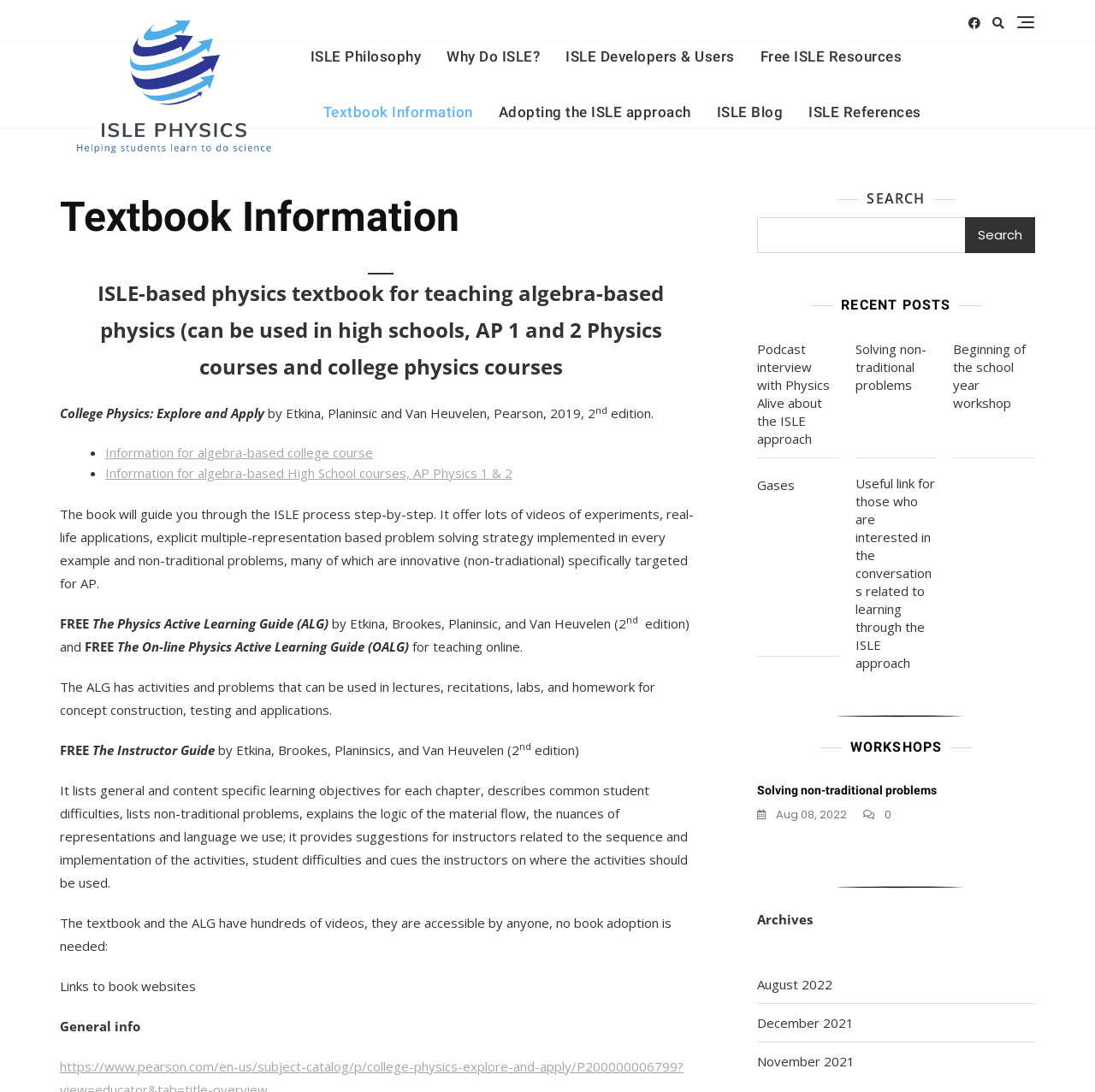Determine the bounding box coordinates of the target area to click to execute the following instruction: "Check out the image."

None